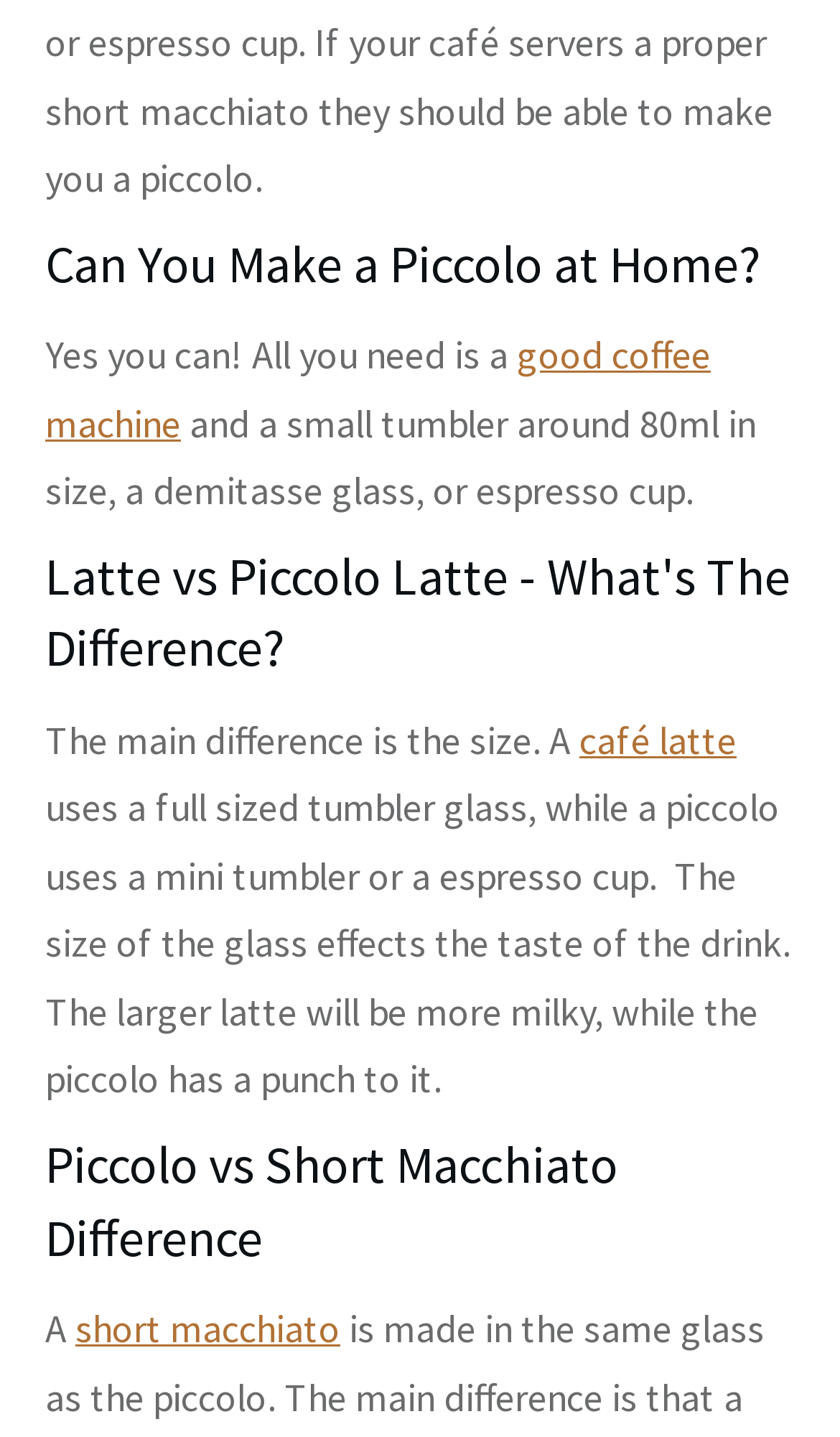Please reply with a single word or brief phrase to the question: 
What is the main difference between latte and piccolo latte?

size